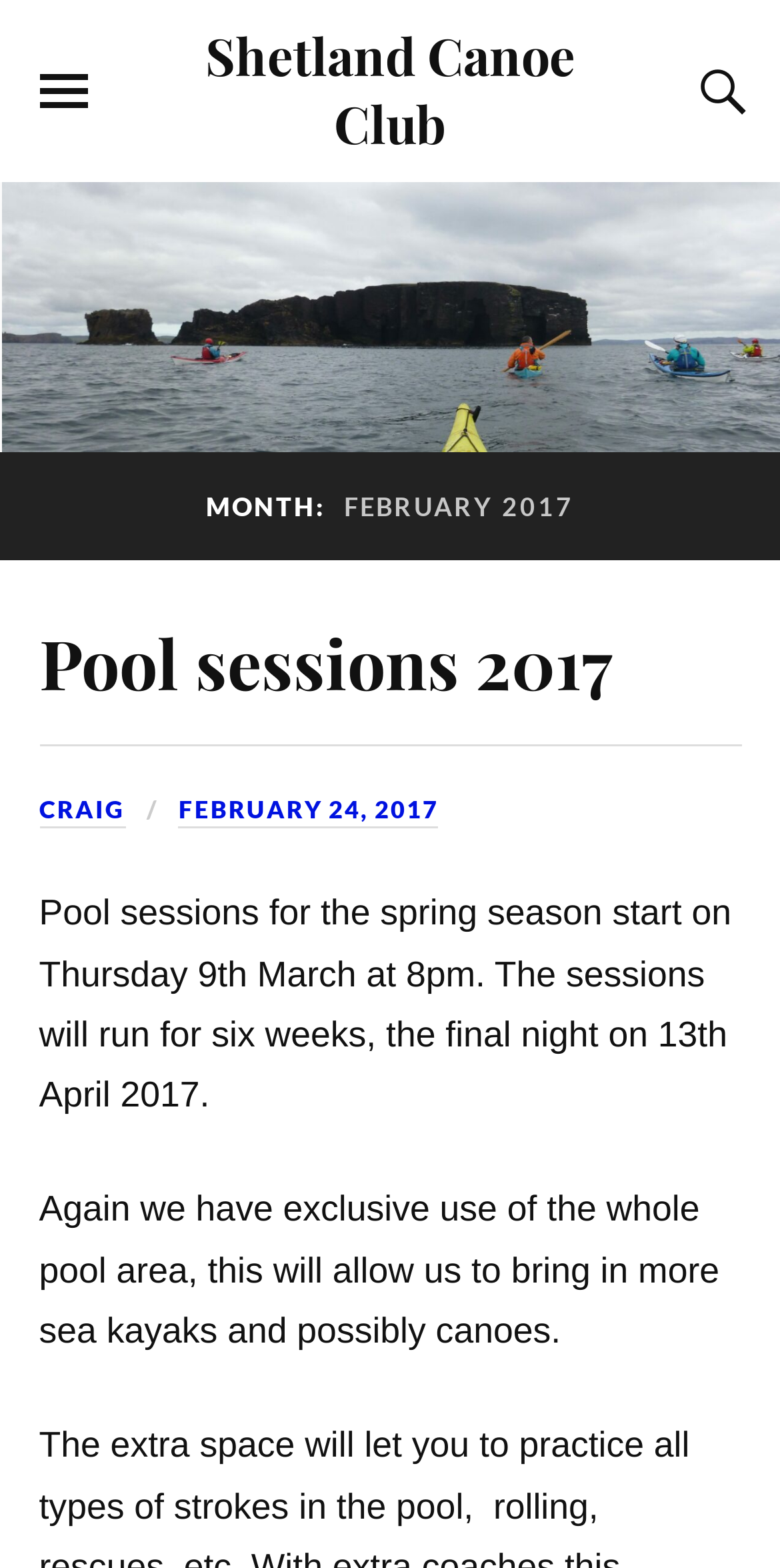What is the benefit of having exclusive use of the whole pool area?
Using the details shown in the screenshot, provide a comprehensive answer to the question.

I found the answer by reading the text 'Again we have exclusive use of the whole pool area, this will allow us to bring in more sea kayaks and possibly canoes.' which explains the benefit of having exclusive use of the whole pool area.